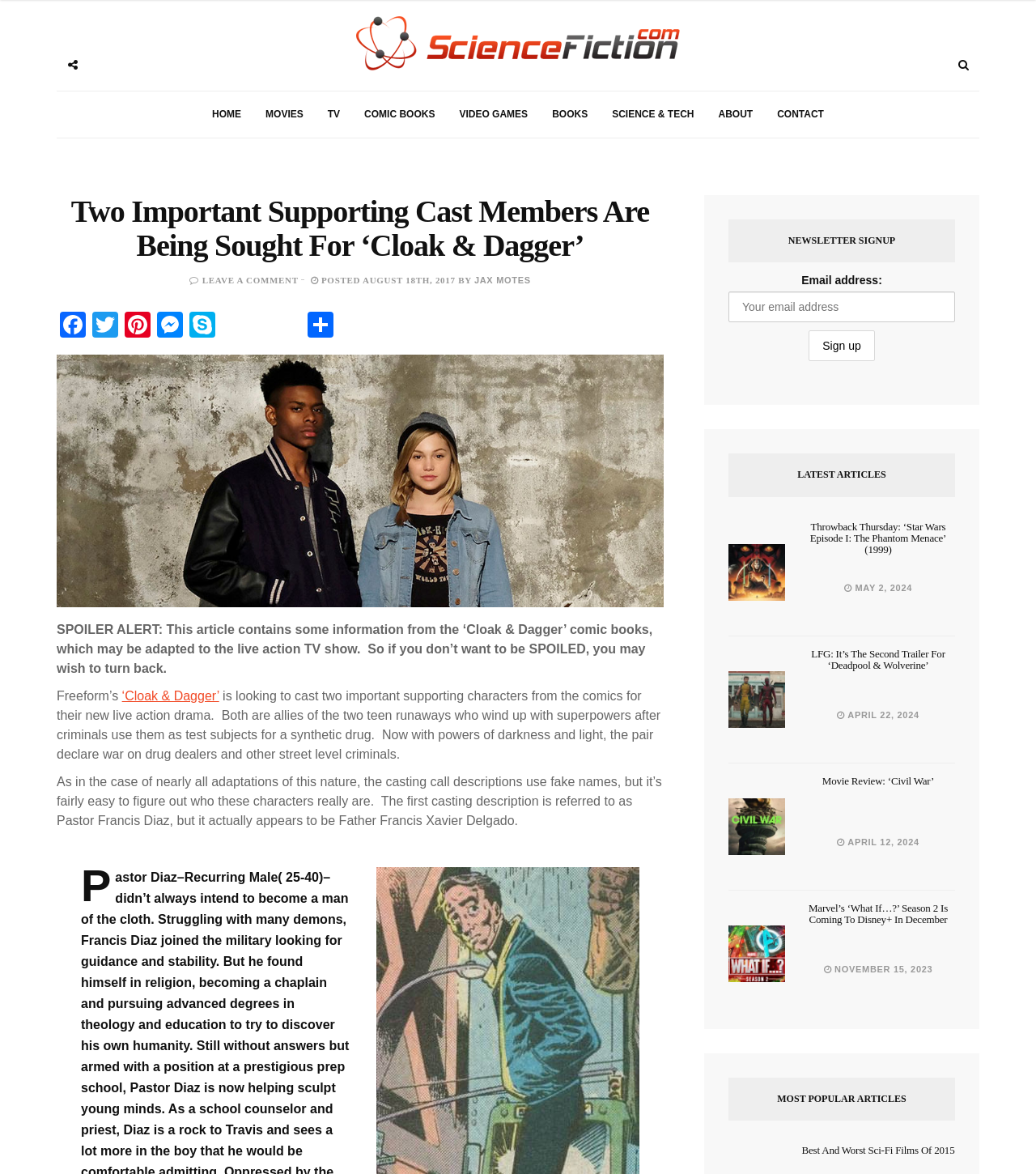Find the bounding box coordinates of the element's region that should be clicked in order to follow the given instruction: "Leave a comment". The coordinates should consist of four float numbers between 0 and 1, i.e., [left, top, right, bottom].

[0.195, 0.234, 0.288, 0.243]